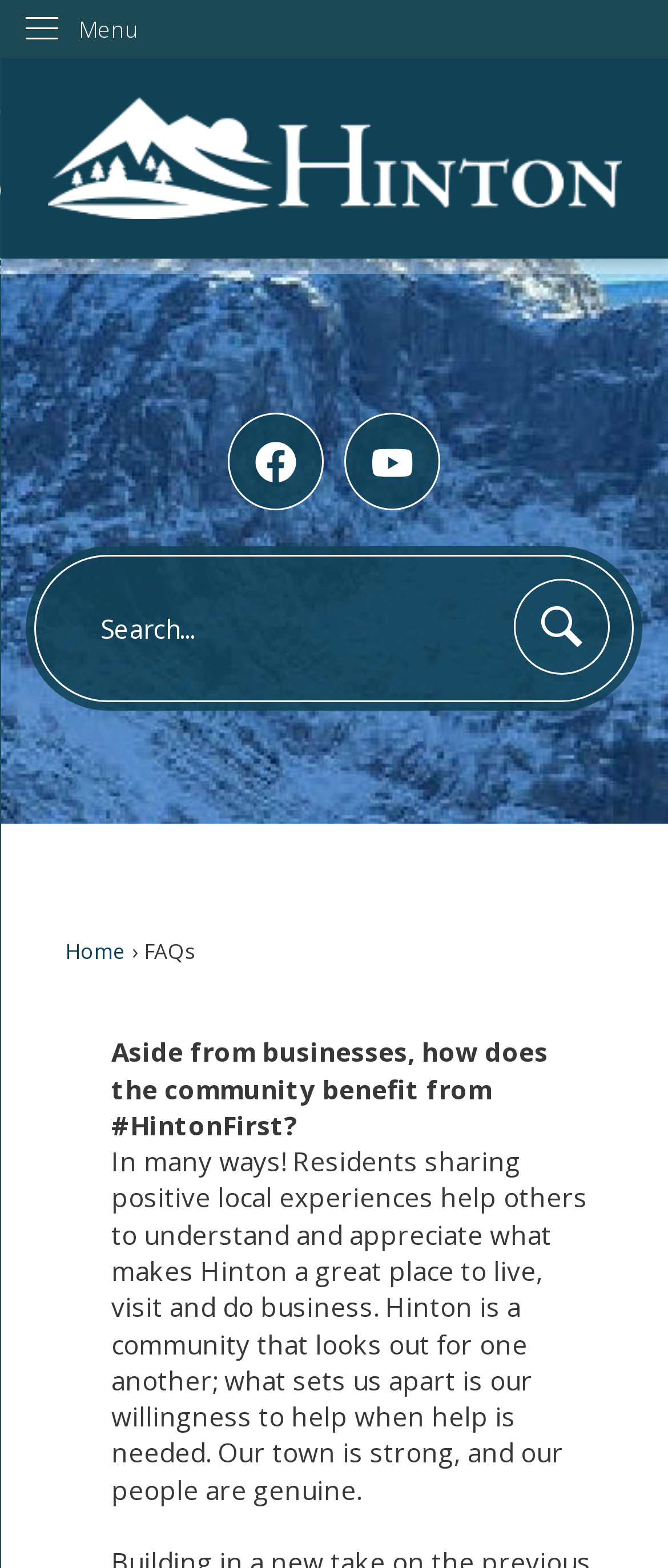Locate the bounding box coordinates of the element to click to perform the following action: 'explore the fifth link'. The coordinates should be given as four float values between 0 and 1, in the form of [left, top, right, bottom].

None